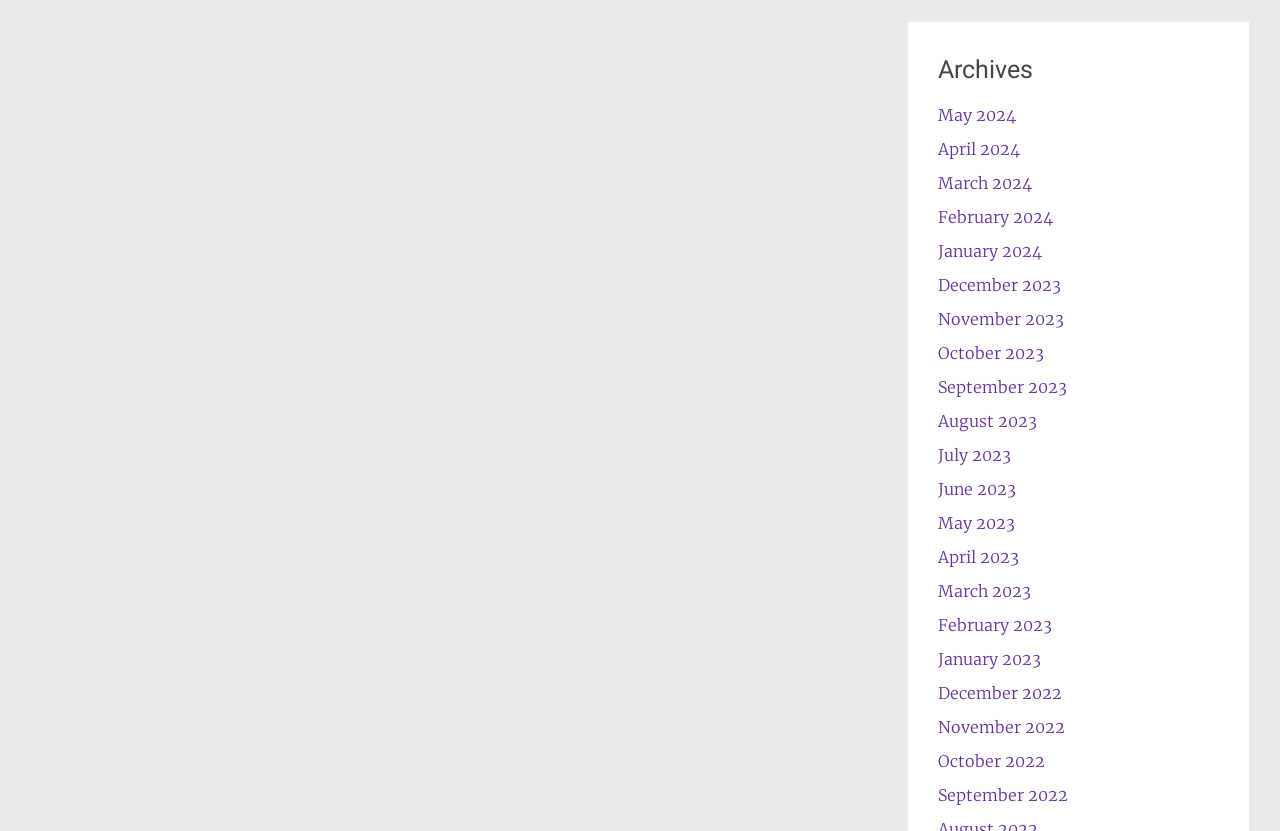Can you specify the bounding box coordinates for the region that should be clicked to fulfill this instruction: "check archives for March 2024".

[0.733, 0.208, 0.806, 0.232]